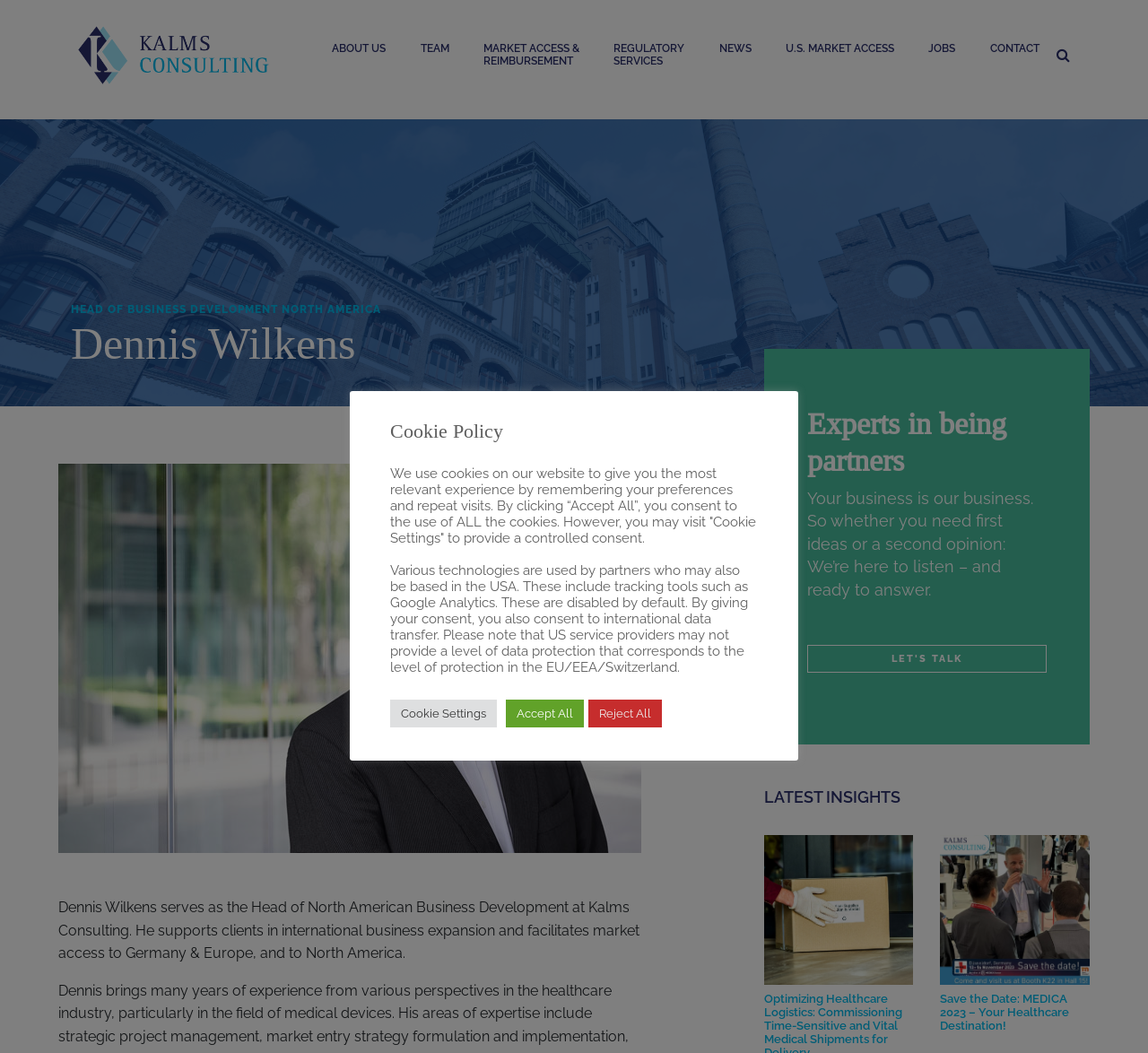Locate the bounding box of the UI element based on this description: "parent_node: ABOUT US". Provide four float numbers between 0 and 1 as [left, top, right, bottom].

[0.068, 0.02, 0.234, 0.084]